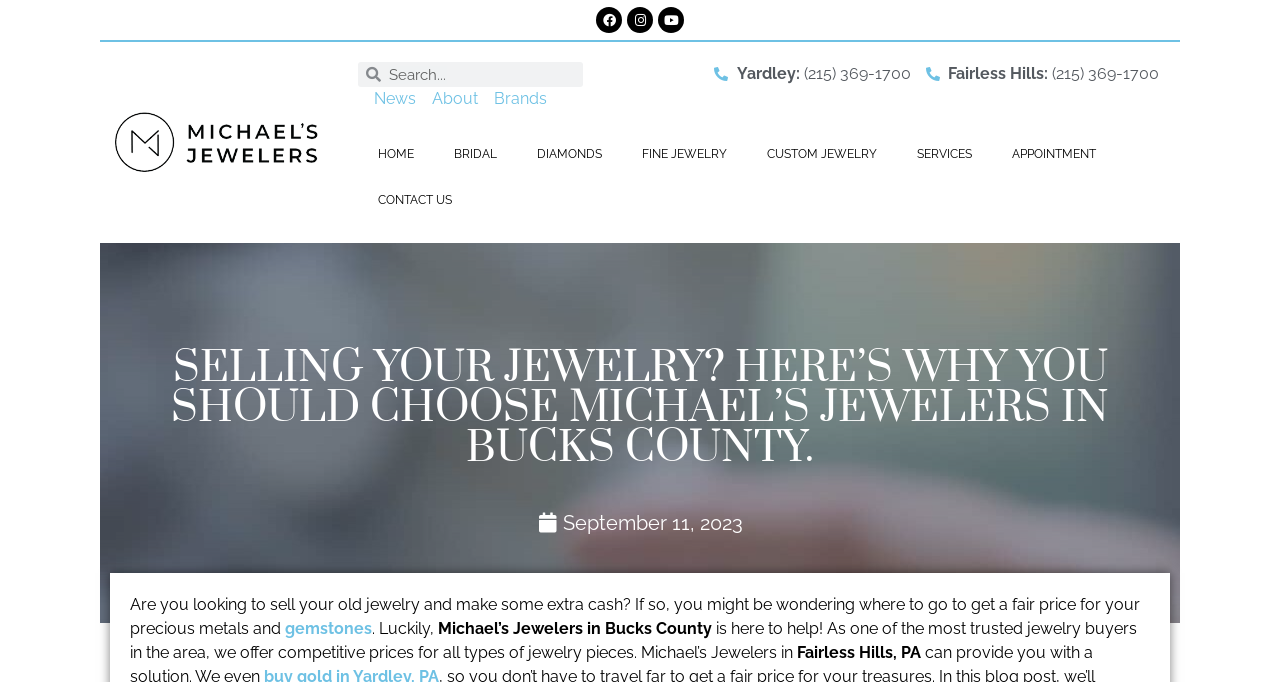What type of jewelry is mentioned in the text?
Refer to the screenshot and deliver a thorough answer to the question presented.

I read the text on the webpage, which mentions 'gemstones' as one of the types of jewelry pieces that Michael’s Jewelers buys.